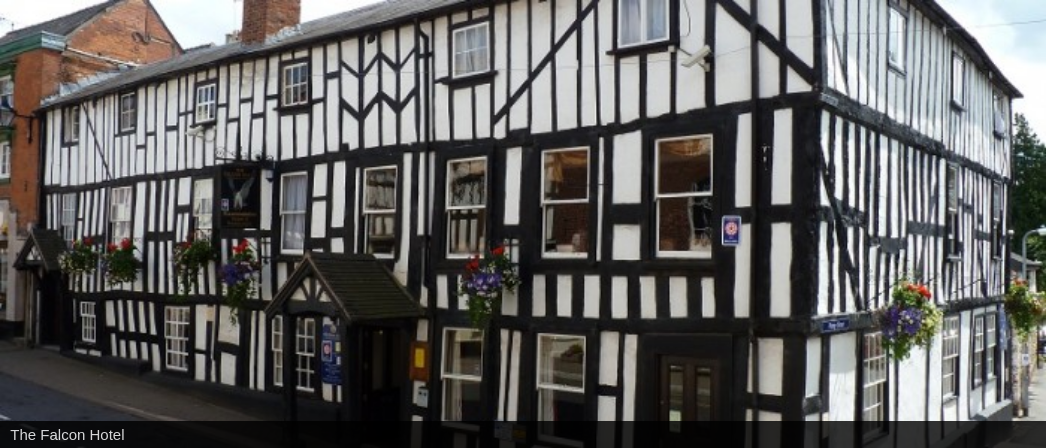What is the Falcon Hotel known for besides its accommodations?
Please answer the question with a single word or phrase, referencing the image.

Catering to events and serving meals